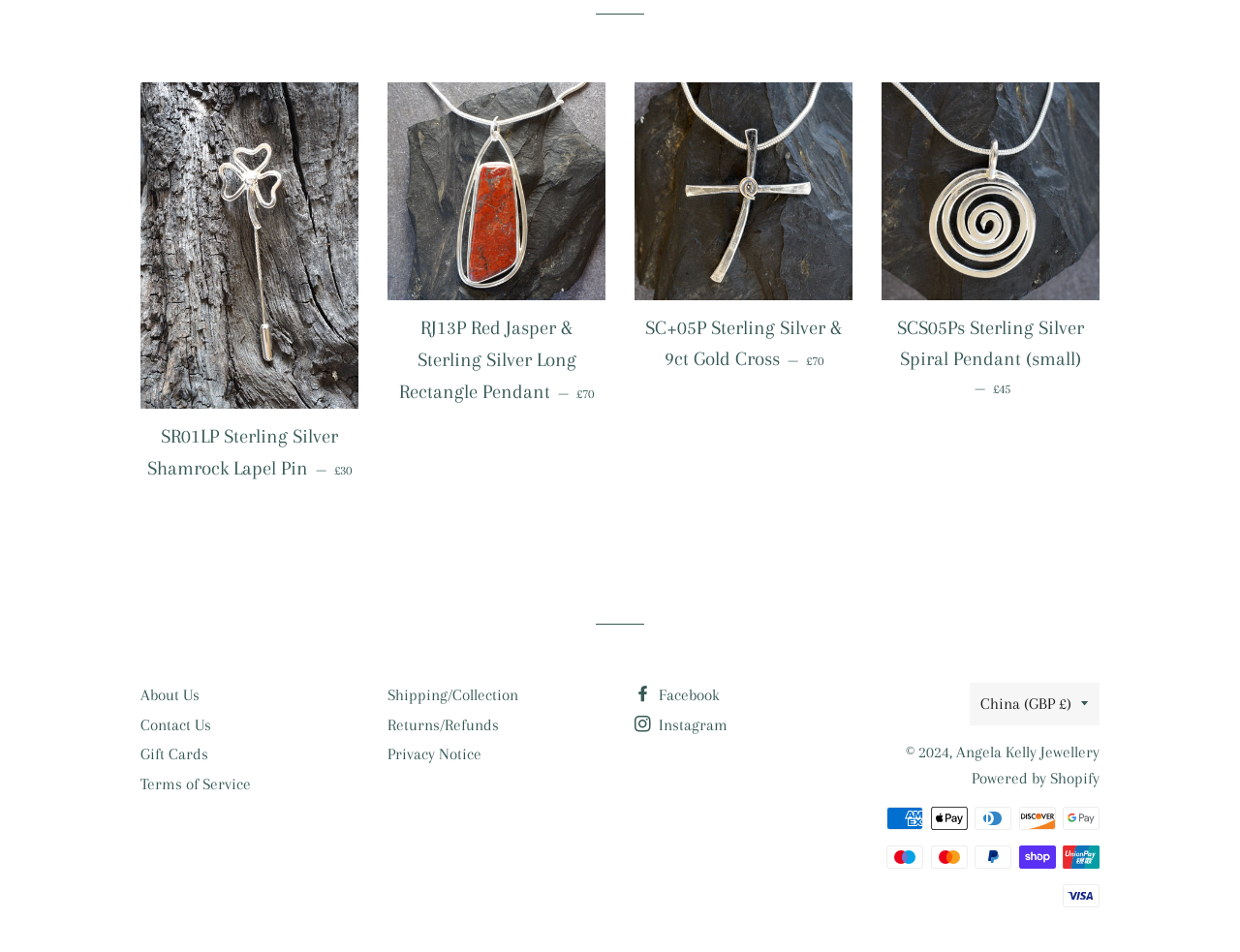Answer the question below in one word or phrase:
What is the copyright year mentioned on this webpage?

2024